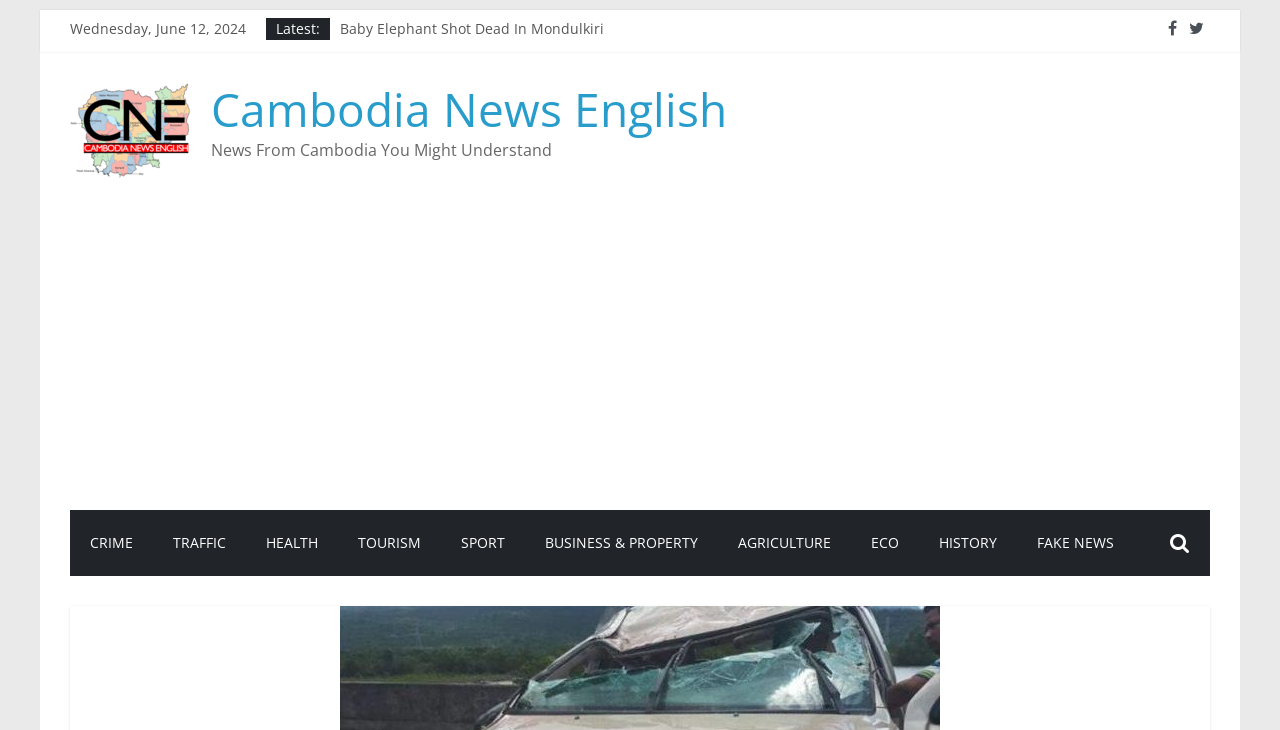Locate the bounding box coordinates of the region to be clicked to comply with the following instruction: "Go to the 'Cambodia News English' homepage". The coordinates must be four float numbers between 0 and 1, in the form [left, top, right, bottom].

[0.055, 0.114, 0.149, 0.144]